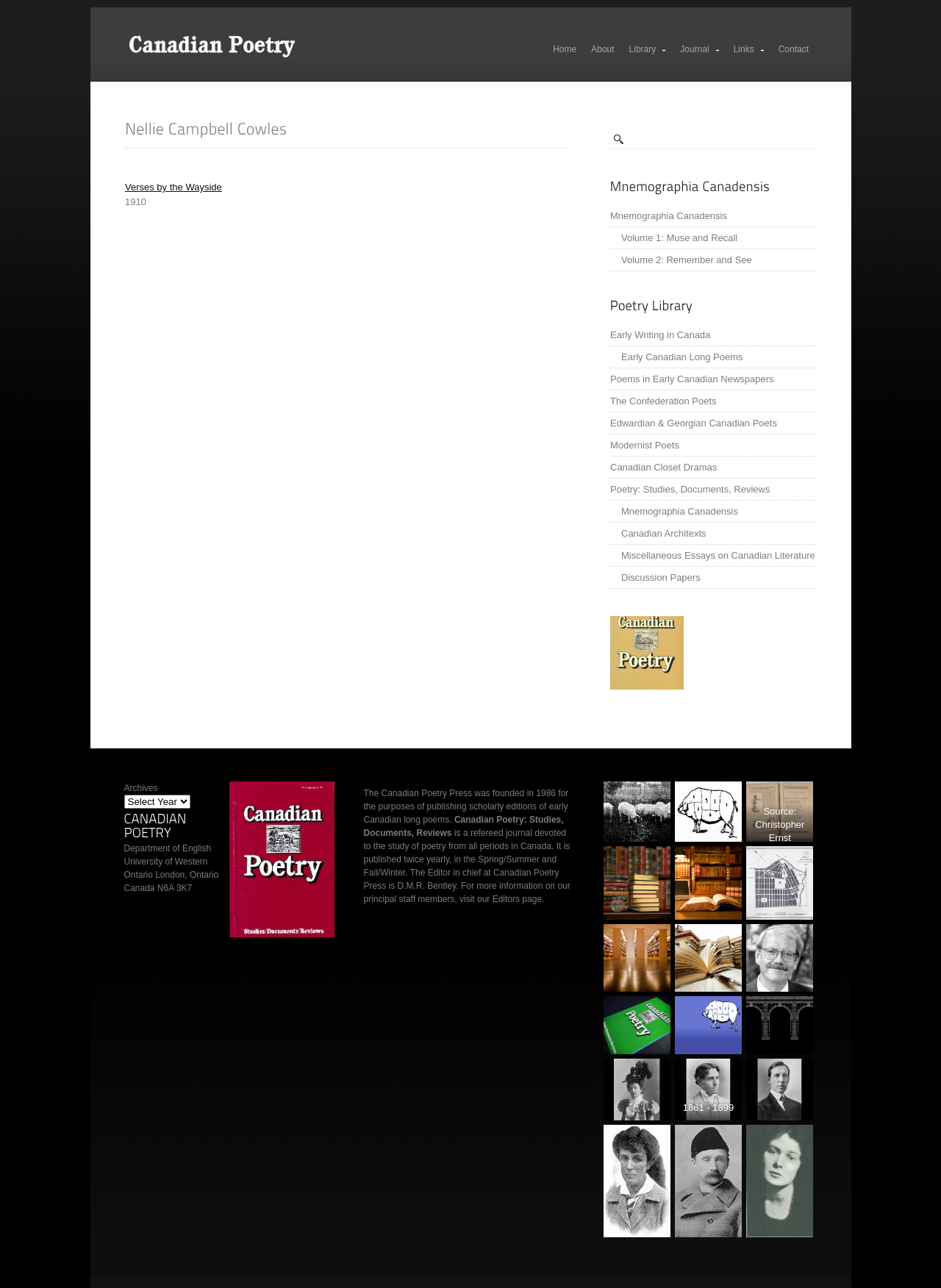What is the name of the poet?
Please provide an in-depth and detailed response to the question.

Based on the webpage title 'Nellie Campbell Cowles - CanadianPoetry.org', it can be inferred that the webpage is about the poet Nellie Campbell Cowles.